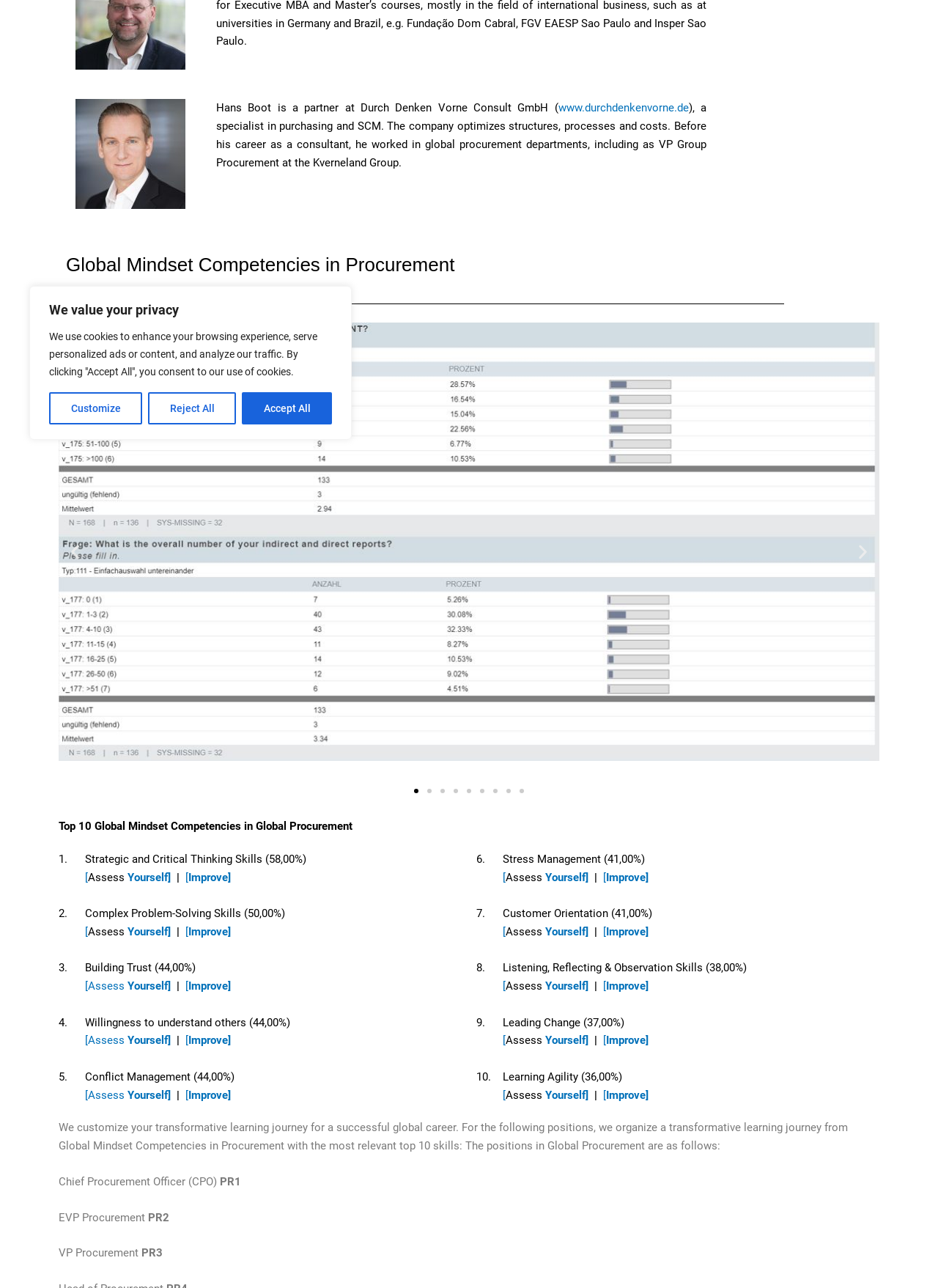From the element description Customize, predict the bounding box coordinates of the UI element. The coordinates must be specified in the format (top-left x, top-left y, bottom-right x, bottom-right y) and should be within the 0 to 1 range.

[0.052, 0.304, 0.152, 0.33]